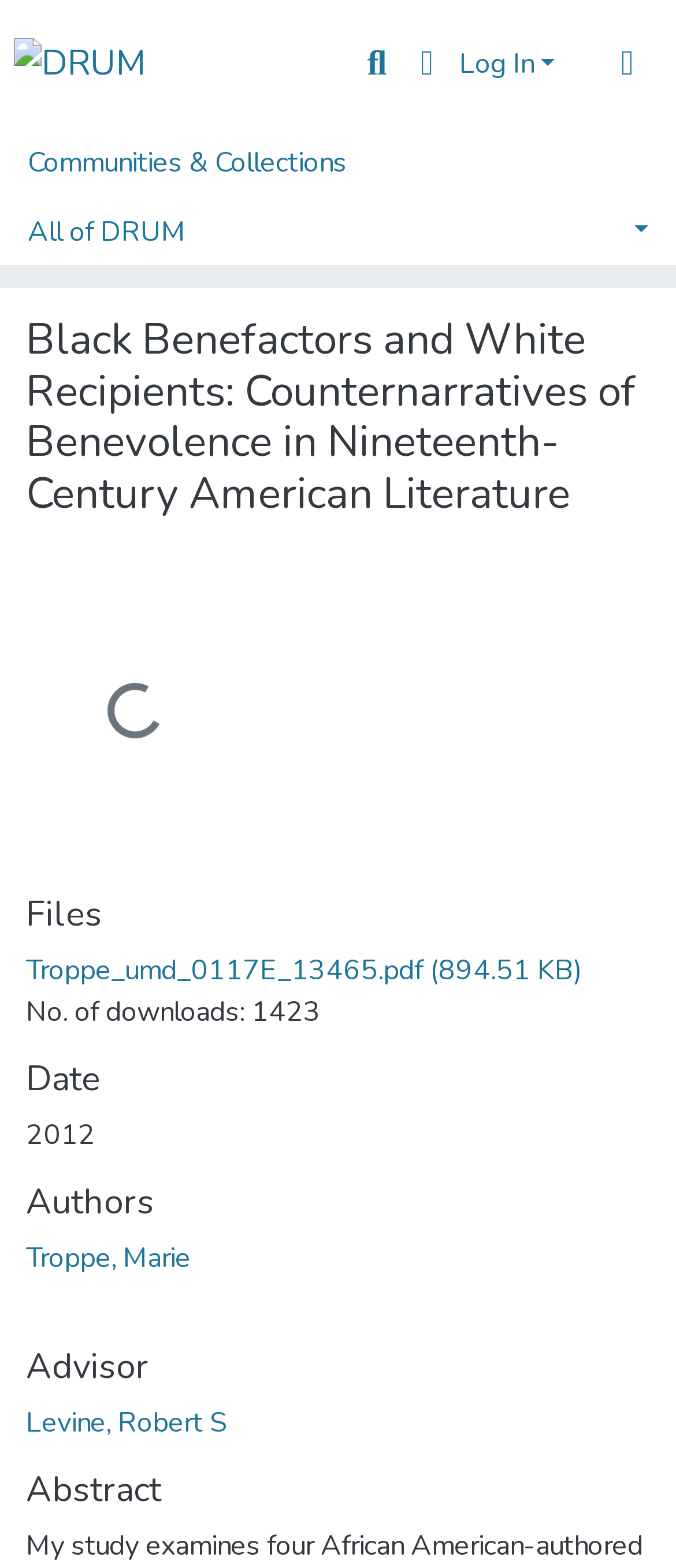Locate the bounding box coordinates of the area you need to click to fulfill this instruction: 'View the communities and collections'. The coordinates must be in the form of four float numbers ranging from 0 to 1: [left, top, right, bottom].

[0.041, 0.082, 0.513, 0.126]